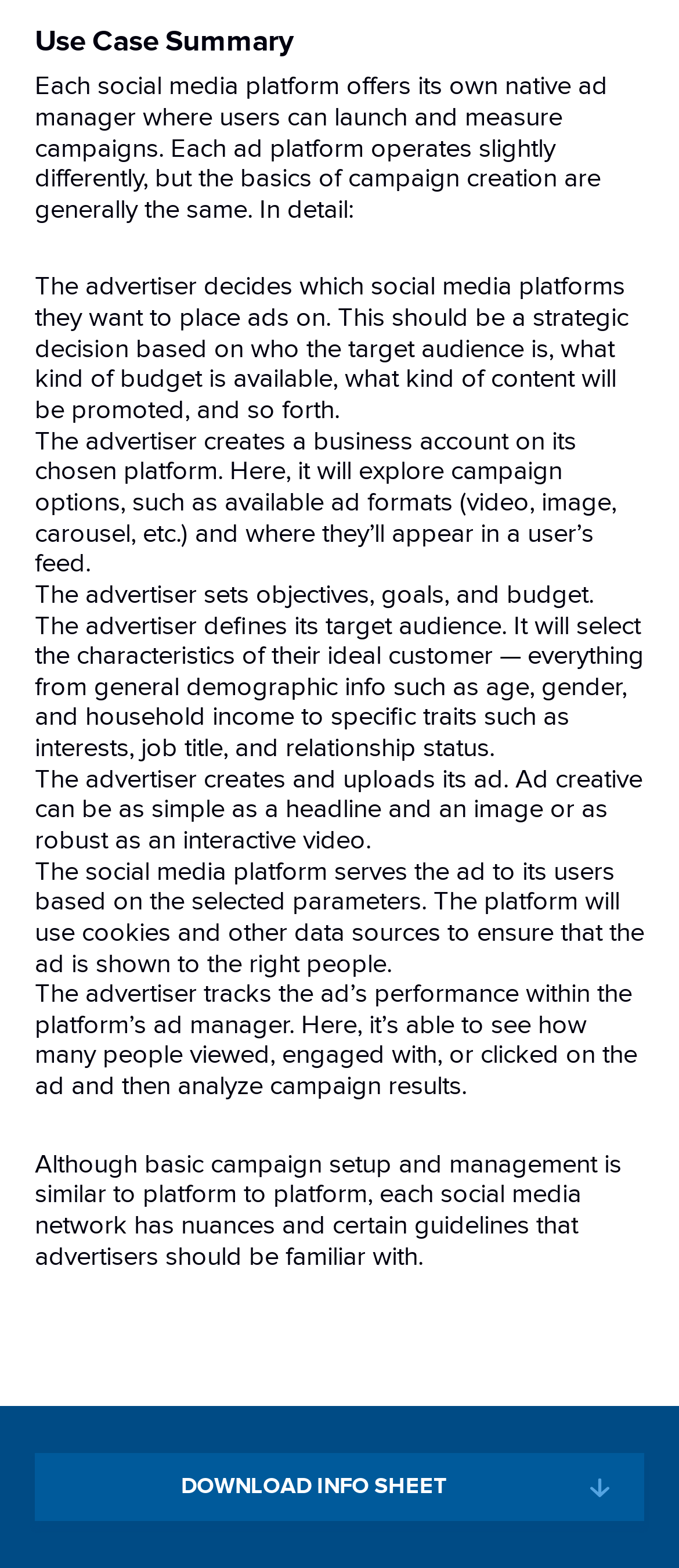Given the element description, predict the bounding box coordinates in the format (top-left x, top-left y, bottom-right x, bottom-right y). Make sure all values are between 0 and 1. Here is the element description: DOWNLOAD INFO SHEET

[0.051, 0.927, 0.949, 0.97]